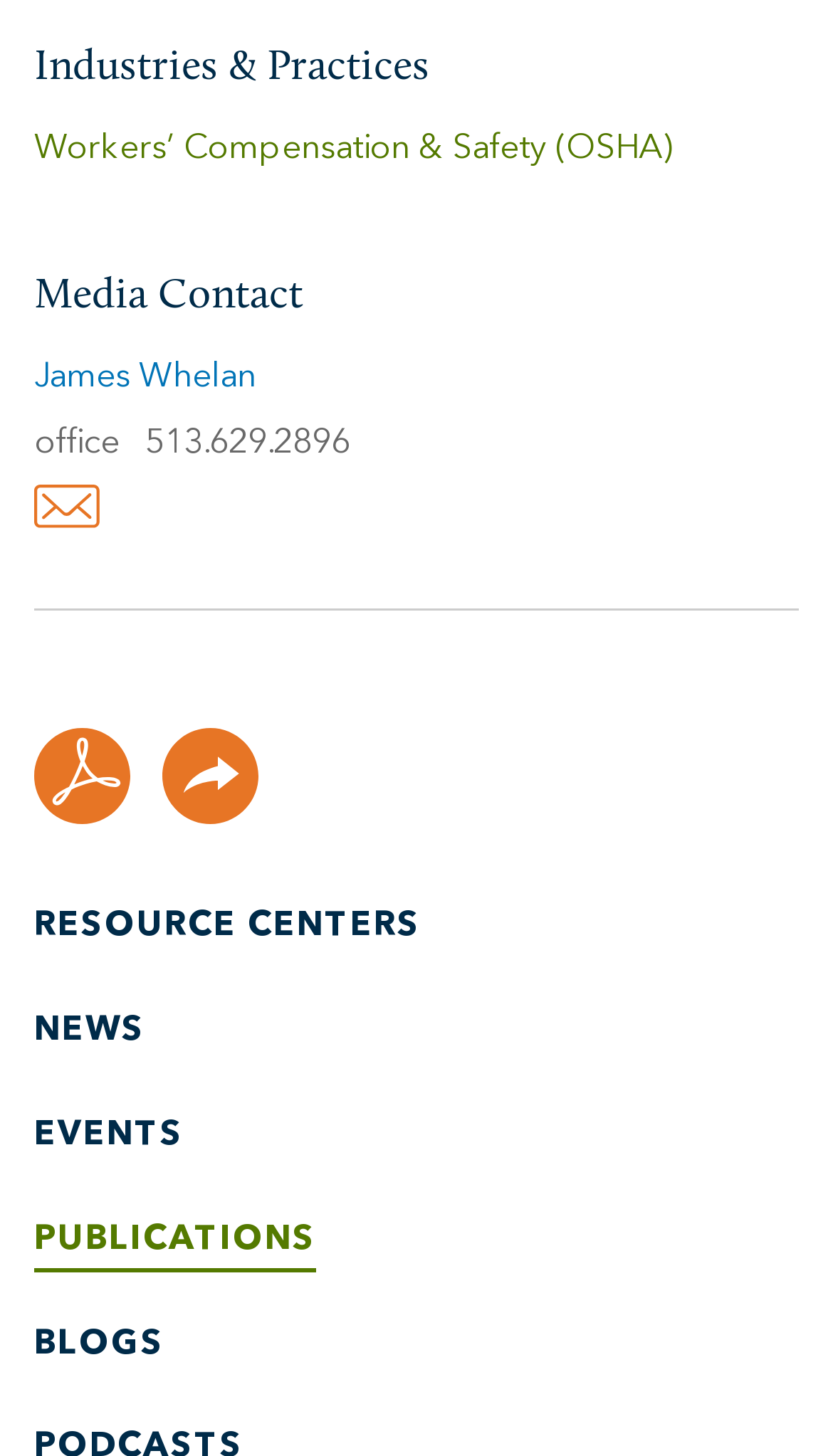What is the first resource center link?
Please use the visual content to give a single word or phrase answer.

RESOURCE CENTERS